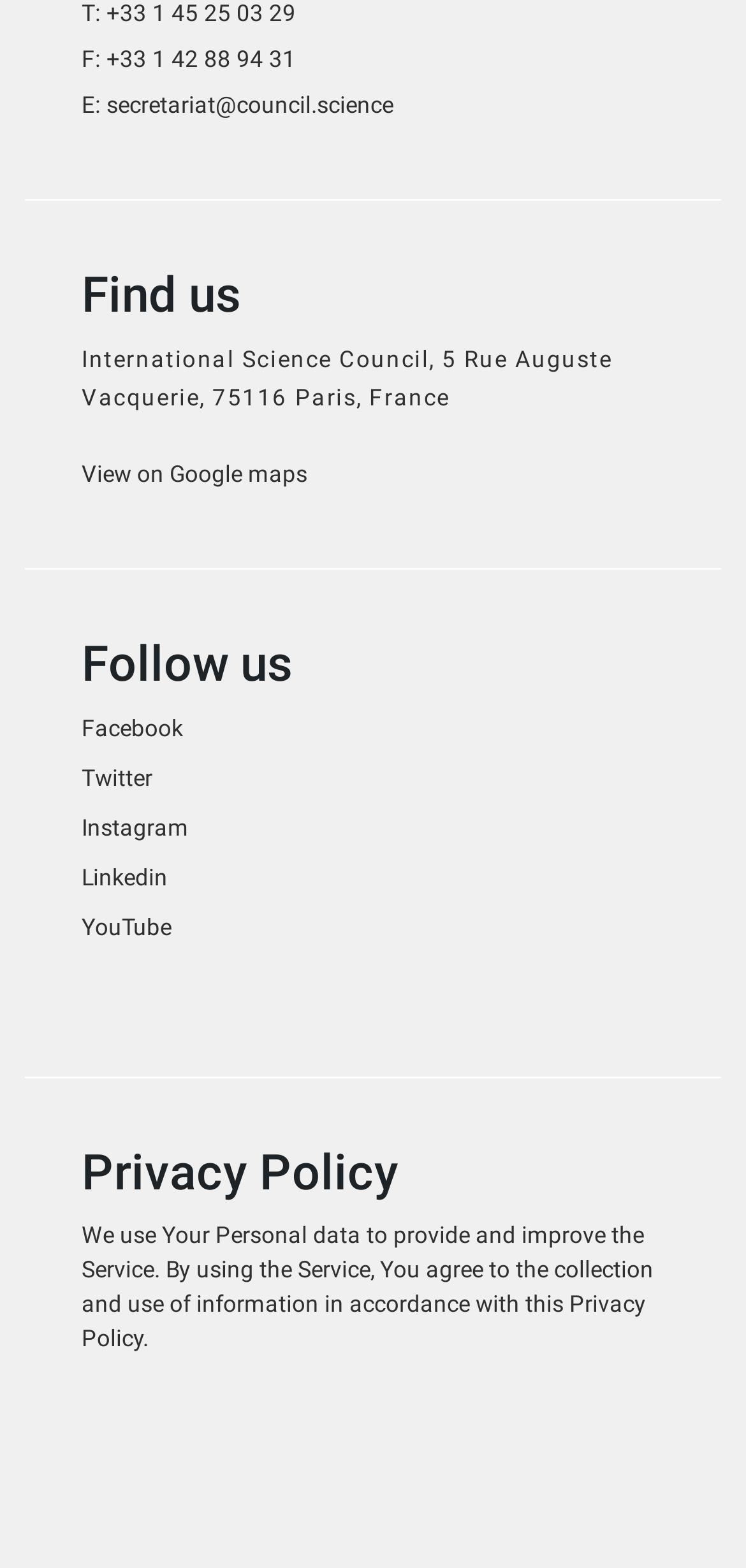Given the element description "Privacy Policy", identify the bounding box of the corresponding UI element.

[0.11, 0.823, 0.866, 0.862]